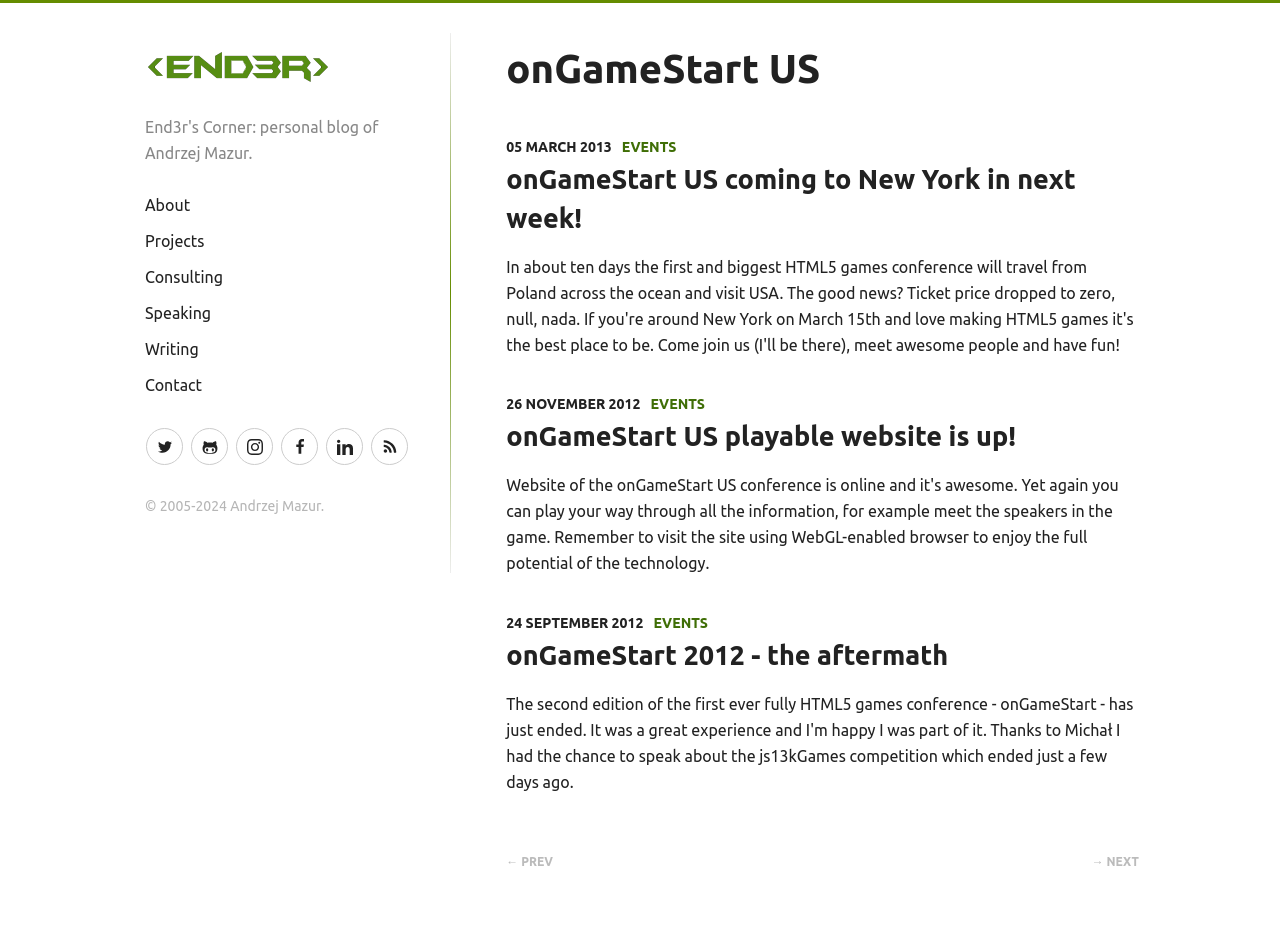Please indicate the bounding box coordinates of the element's region to be clicked to achieve the instruction: "read onGameStart US coming to New York in next week!". Provide the coordinates as four float numbers between 0 and 1, i.e., [left, top, right, bottom].

[0.396, 0.175, 0.84, 0.249]